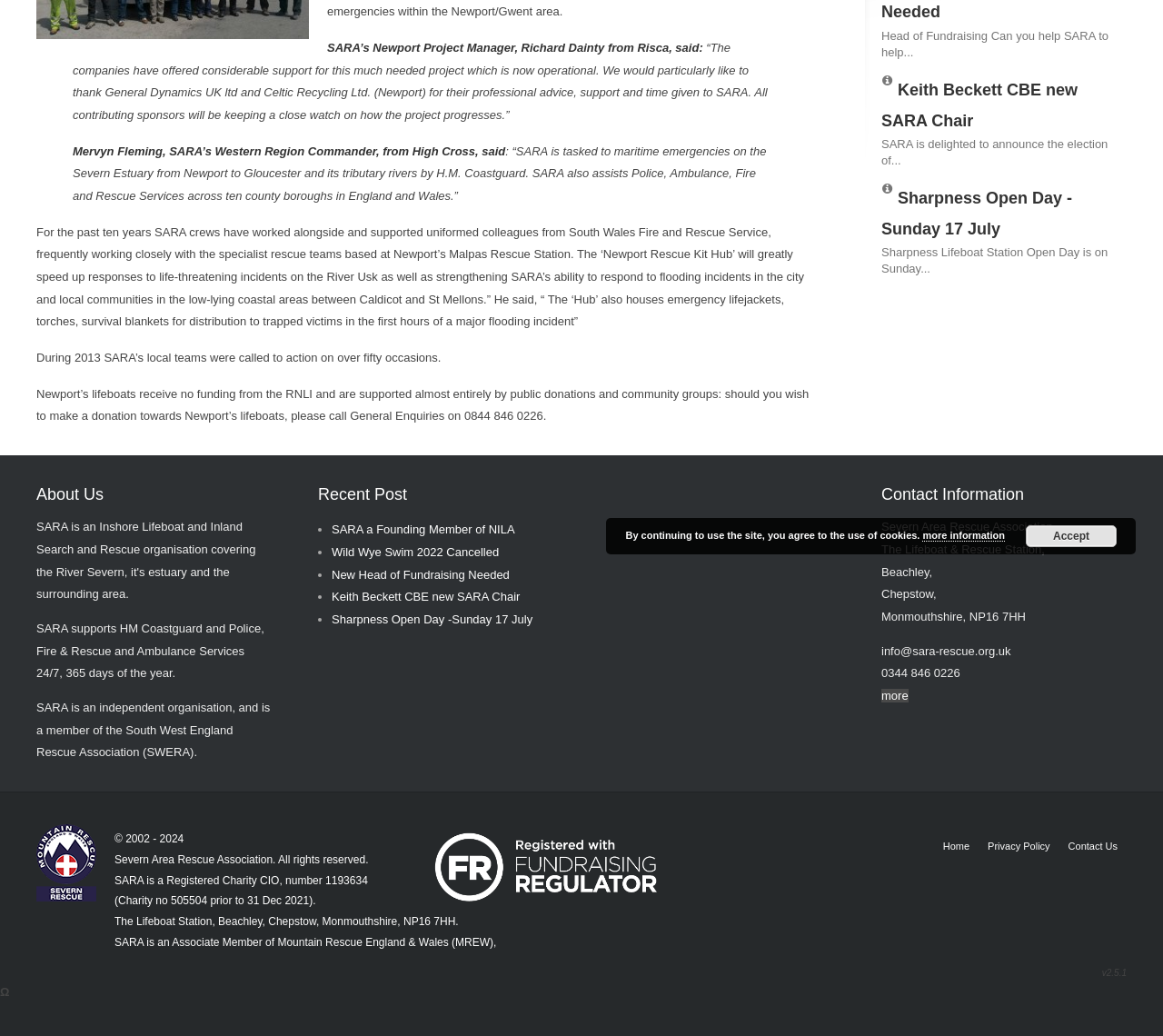Based on the provided description, "Accept", find the bounding box of the corresponding UI element in the screenshot.

[0.882, 0.507, 0.96, 0.528]